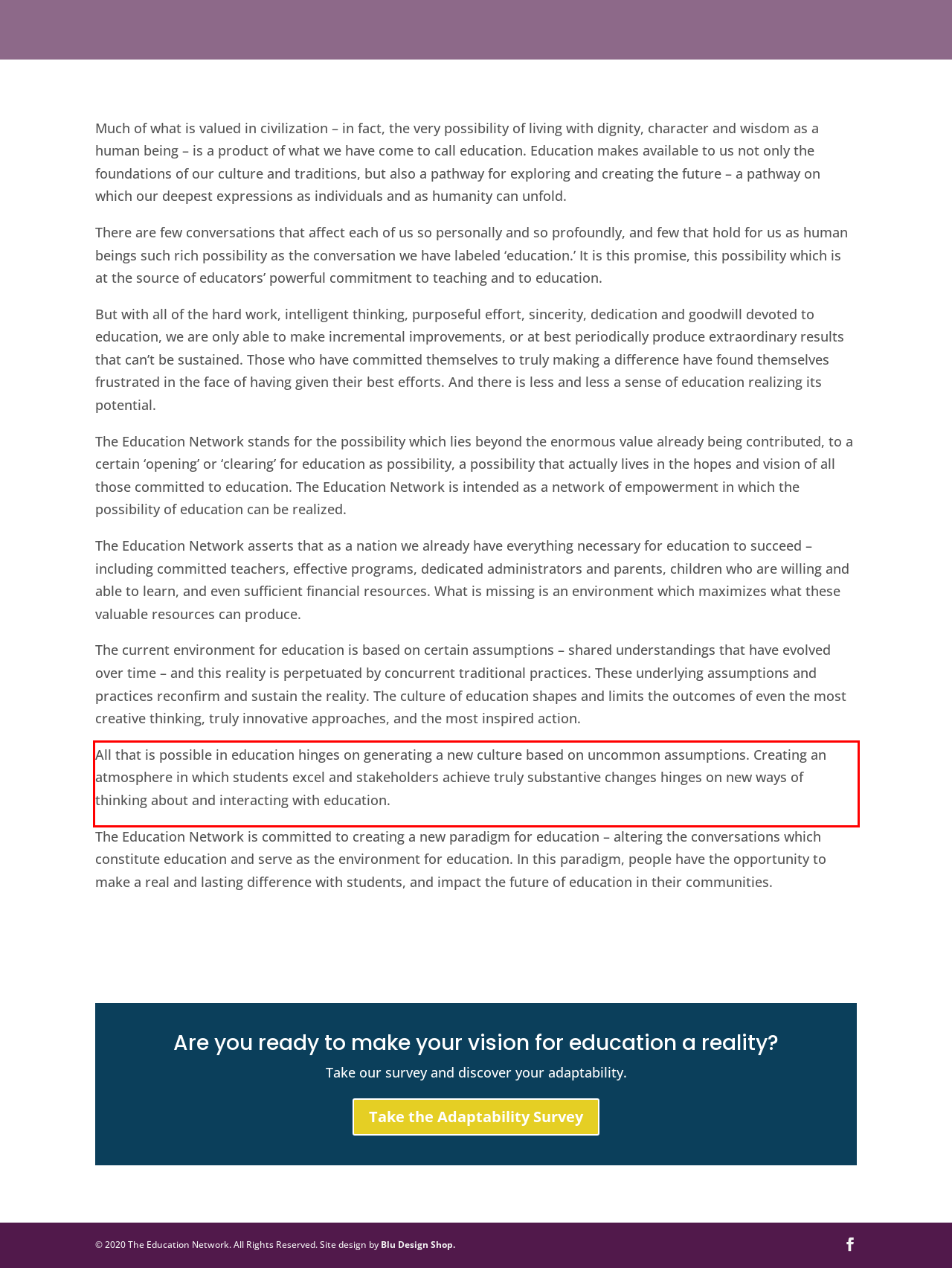Identify the red bounding box in the webpage screenshot and perform OCR to generate the text content enclosed.

All that is possible in education hinges on generating a new culture based on uncommon assumptions. Creating an atmosphere in which students excel and stakeholders achieve truly substantive changes hinges on new ways of thinking about and interacting with education.